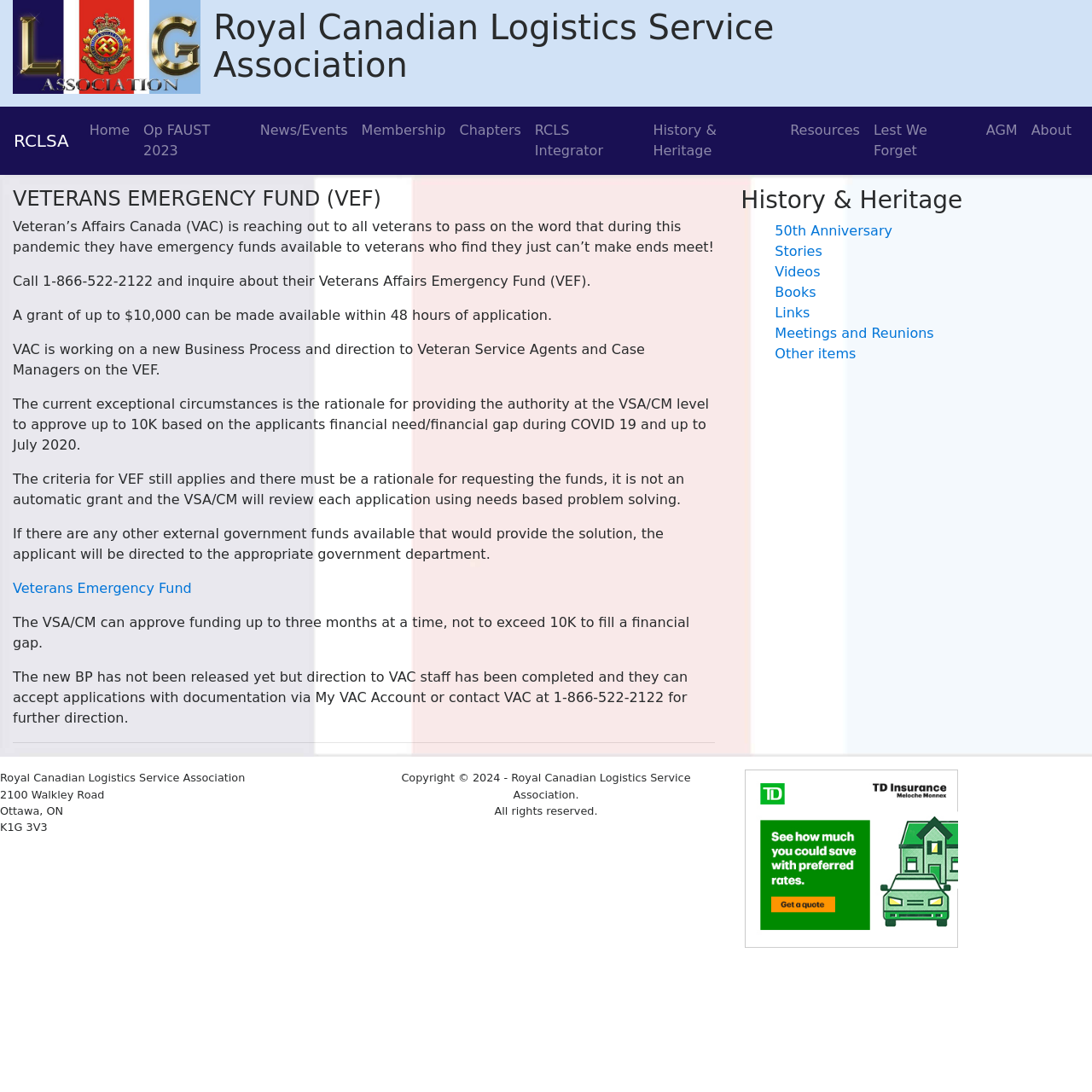What is the purpose of the Veterans Emergency Fund?
Using the information presented in the image, please offer a detailed response to the question.

I found the answer by reading the article on the webpage, which explains that the Veterans Emergency Fund (VEF) is a program that provides emergency funds to veterans who are struggling financially. The fund is administered by Veterans Affairs Canada and can provide grants of up to $10,000 to eligible veterans.